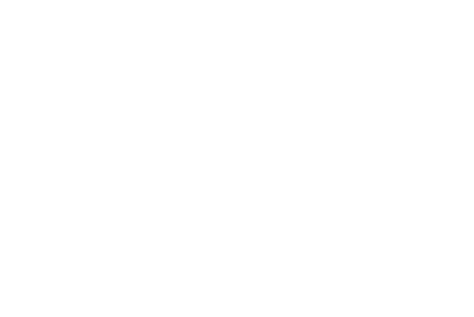What has evolved in software development?
Please provide a single word or phrase as your answer based on the image.

Lengthy processes